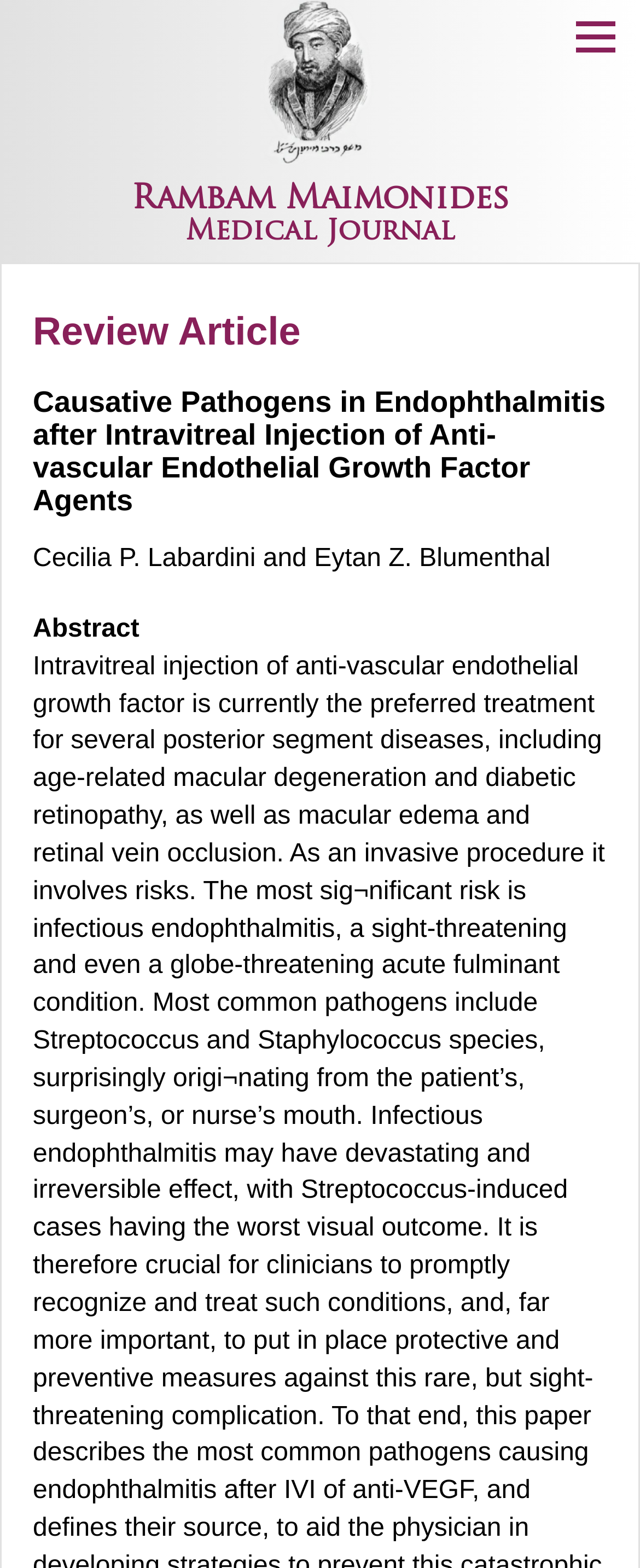Find and extract the text of the primary heading on the webpage.

Causative Pathogens in Endophthalmitis after Intravitreal Injection of Anti-vascular Endothelial Growth Factor Agents